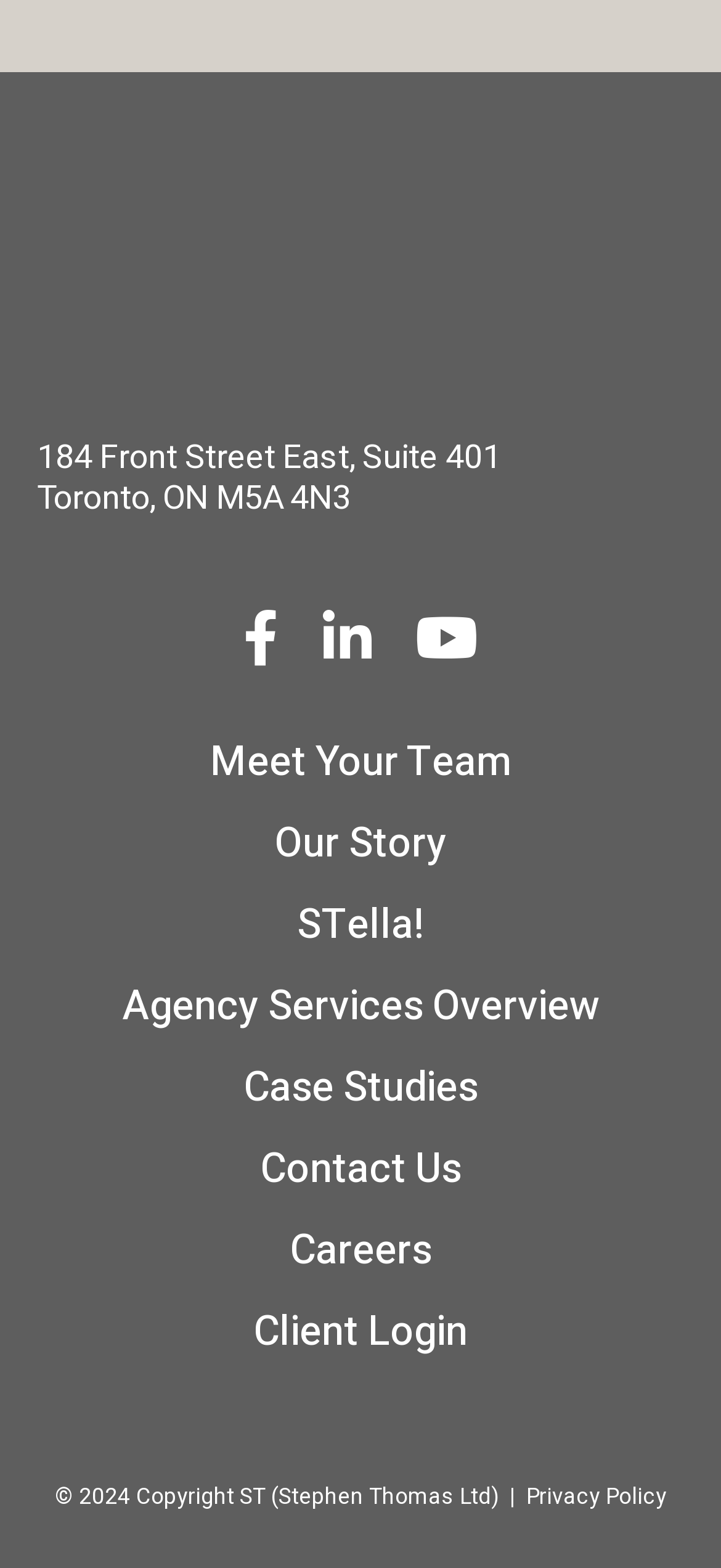Could you determine the bounding box coordinates of the clickable element to complete the instruction: "Meet the team"? Provide the coordinates as four float numbers between 0 and 1, i.e., [left, top, right, bottom].

[0.291, 0.468, 0.709, 0.505]